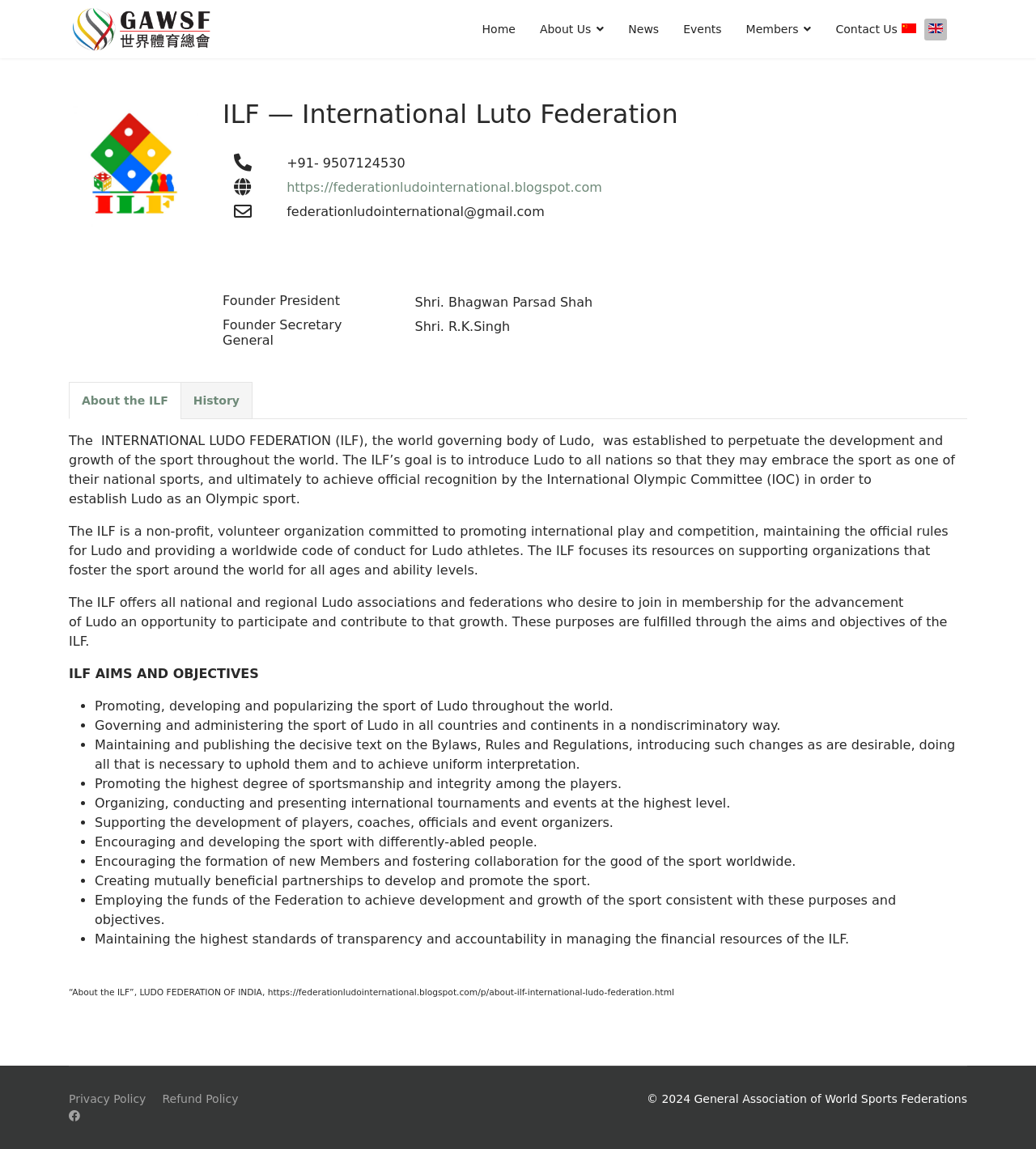From the webpage screenshot, identify the region described by About the ILF. Provide the bounding box coordinates as (top-left x, top-left y, bottom-right x, bottom-right y), with each value being a floating point number between 0 and 1.

[0.066, 0.332, 0.174, 0.365]